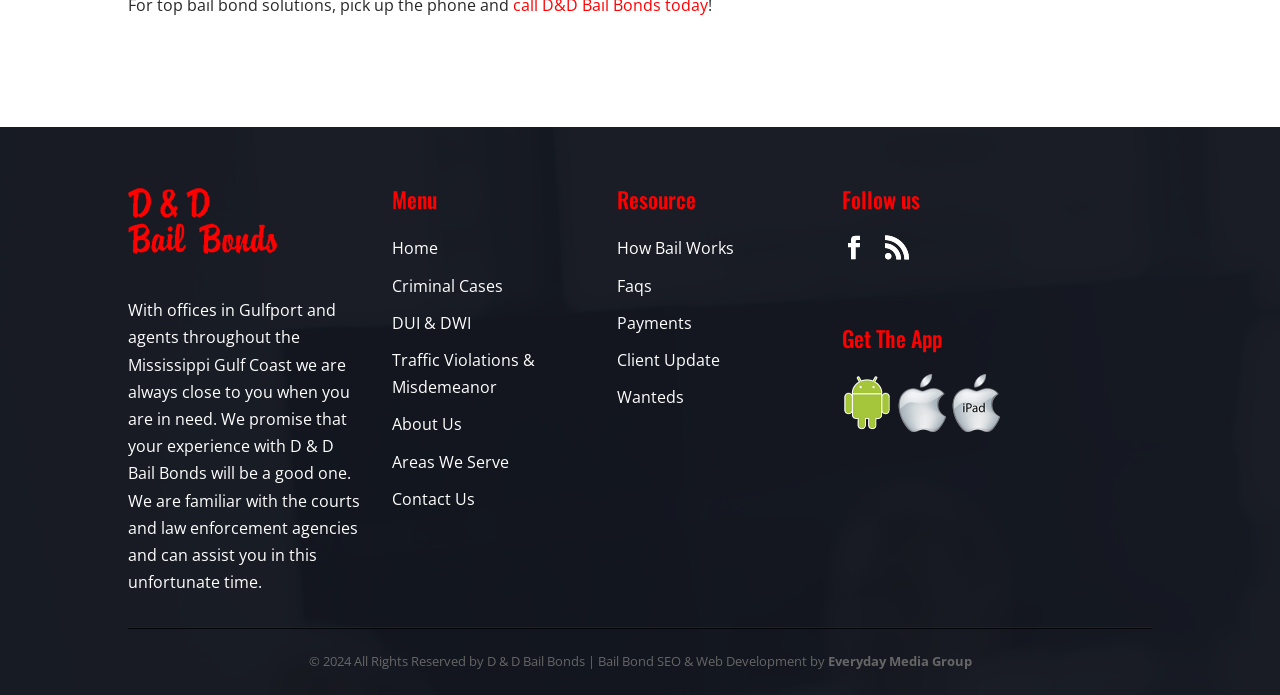Please provide the bounding box coordinates for the element that needs to be clicked to perform the instruction: "Click on the 'Home' link". The coordinates must consist of four float numbers between 0 and 1, formatted as [left, top, right, bottom].

[0.306, 0.342, 0.342, 0.373]